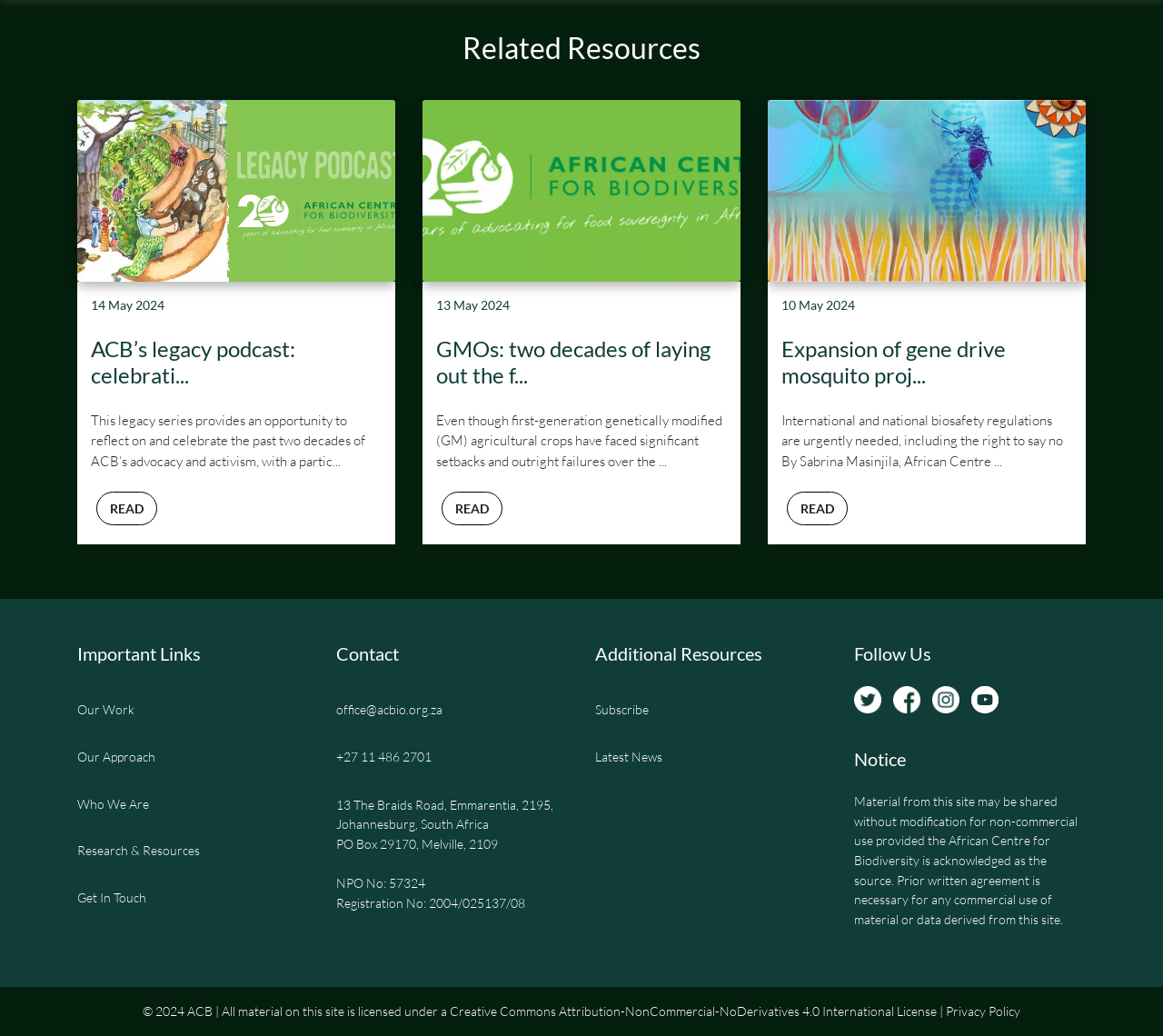Please determine the bounding box coordinates of the element to click on in order to accomplish the following task: "Get in touch with ACB". Ensure the coordinates are four float numbers ranging from 0 to 1, i.e., [left, top, right, bottom].

[0.289, 0.621, 0.488, 0.642]